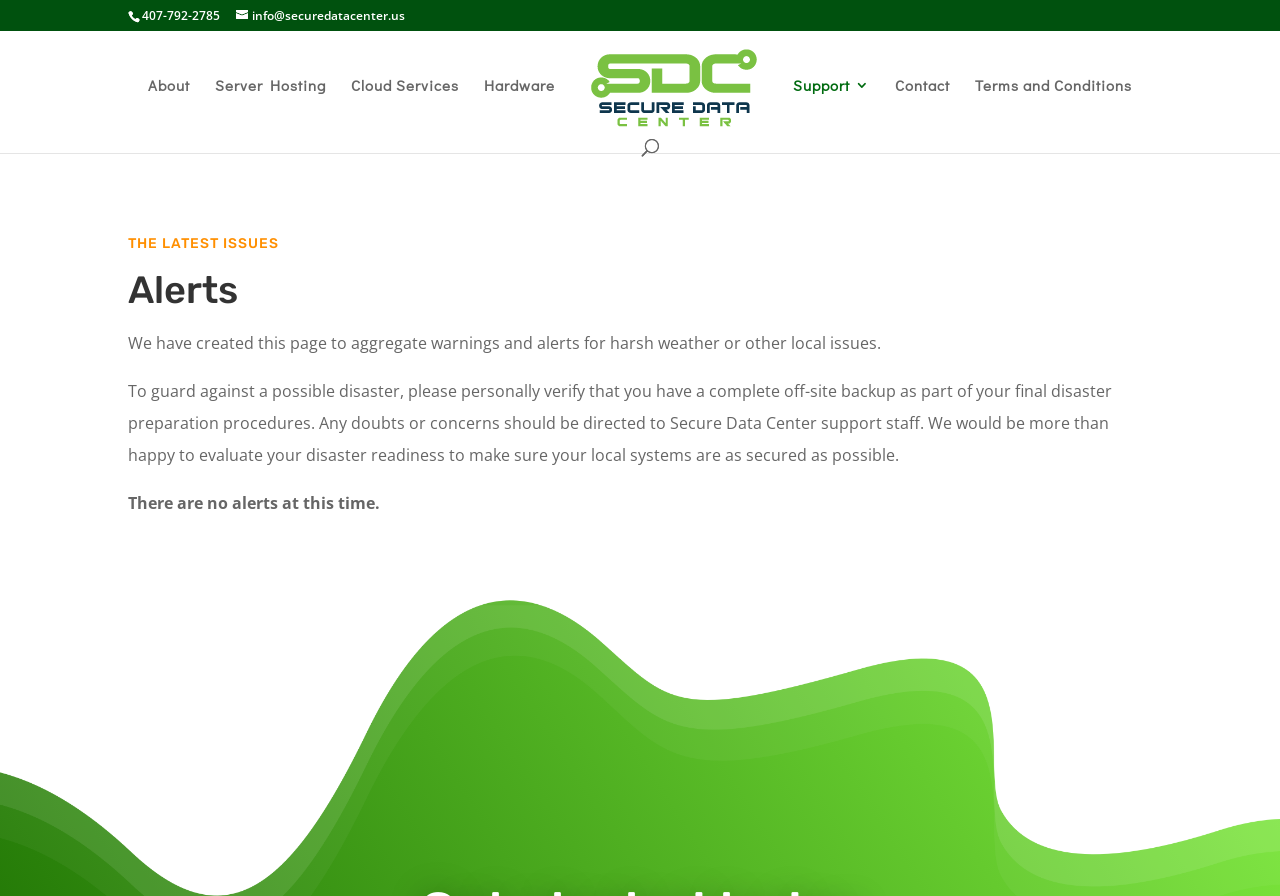What is the phone number on the webpage?
Using the image provided, answer with just one word or phrase.

407-792-2785